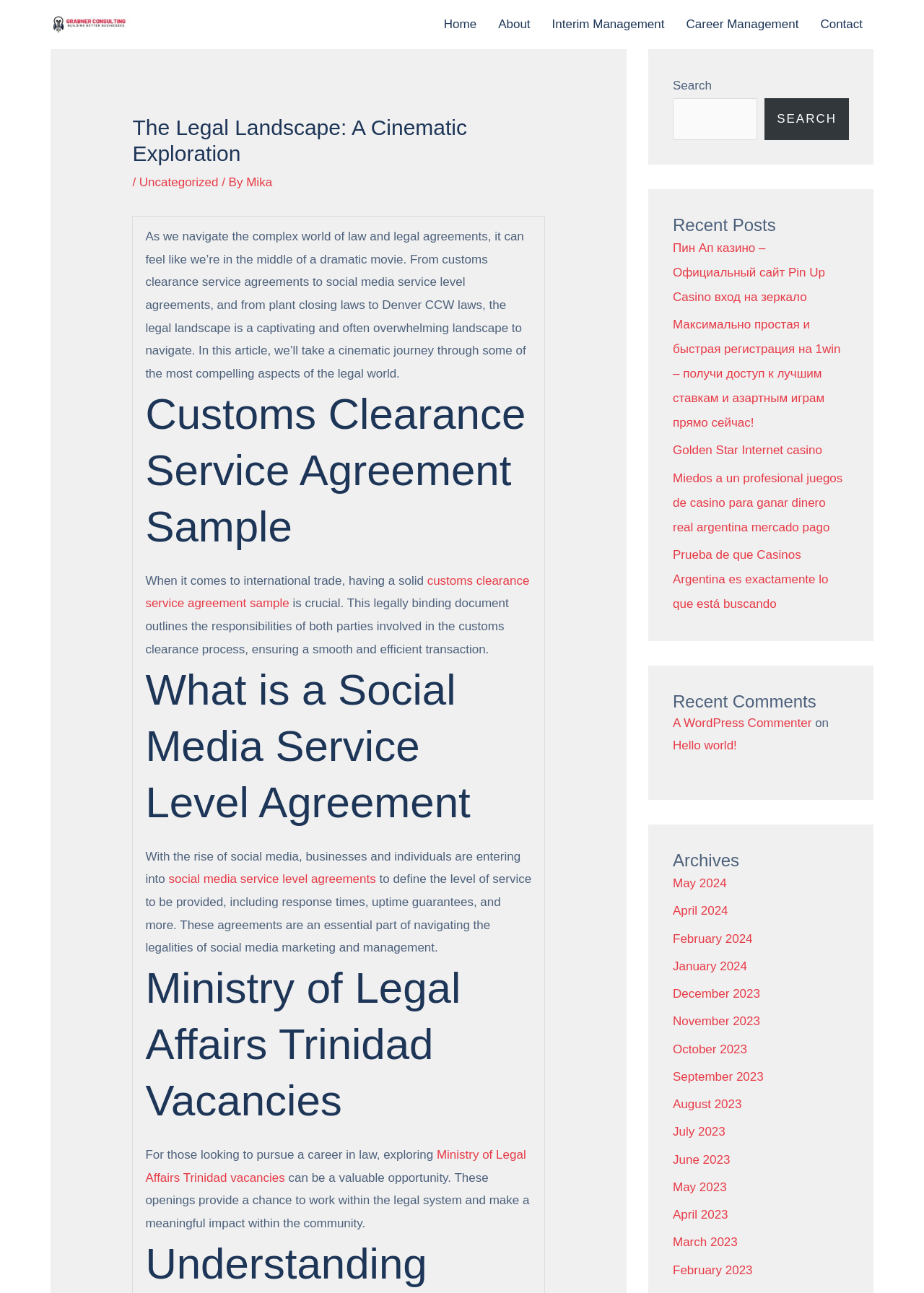Determine the bounding box for the UI element that matches this description: "A WordPress Commenter".

[0.728, 0.554, 0.878, 0.565]